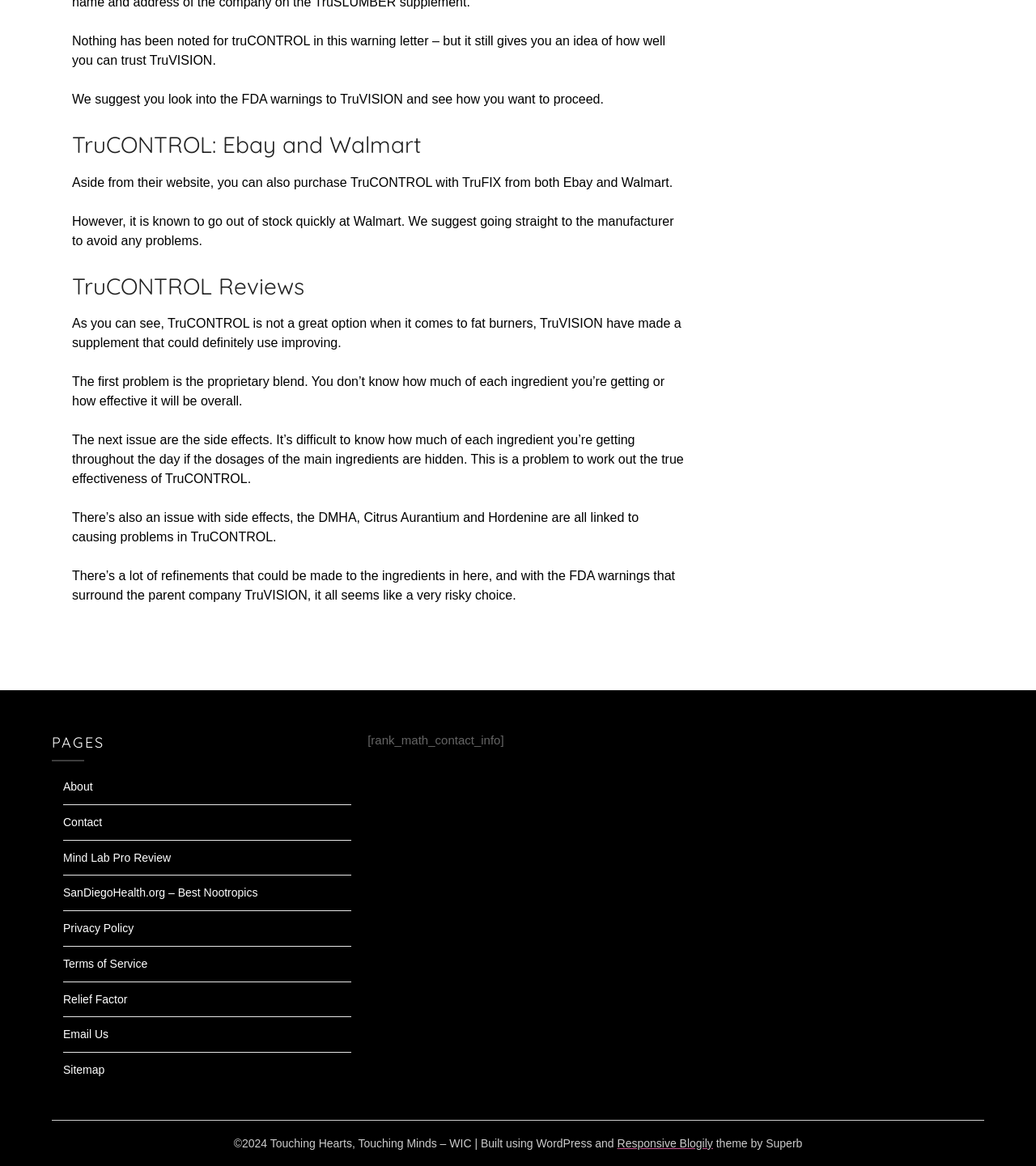Please locate the bounding box coordinates of the element that needs to be clicked to achieve the following instruction: "Click on 'Sitemap'". The coordinates should be four float numbers between 0 and 1, i.e., [left, top, right, bottom].

[0.061, 0.912, 0.101, 0.923]